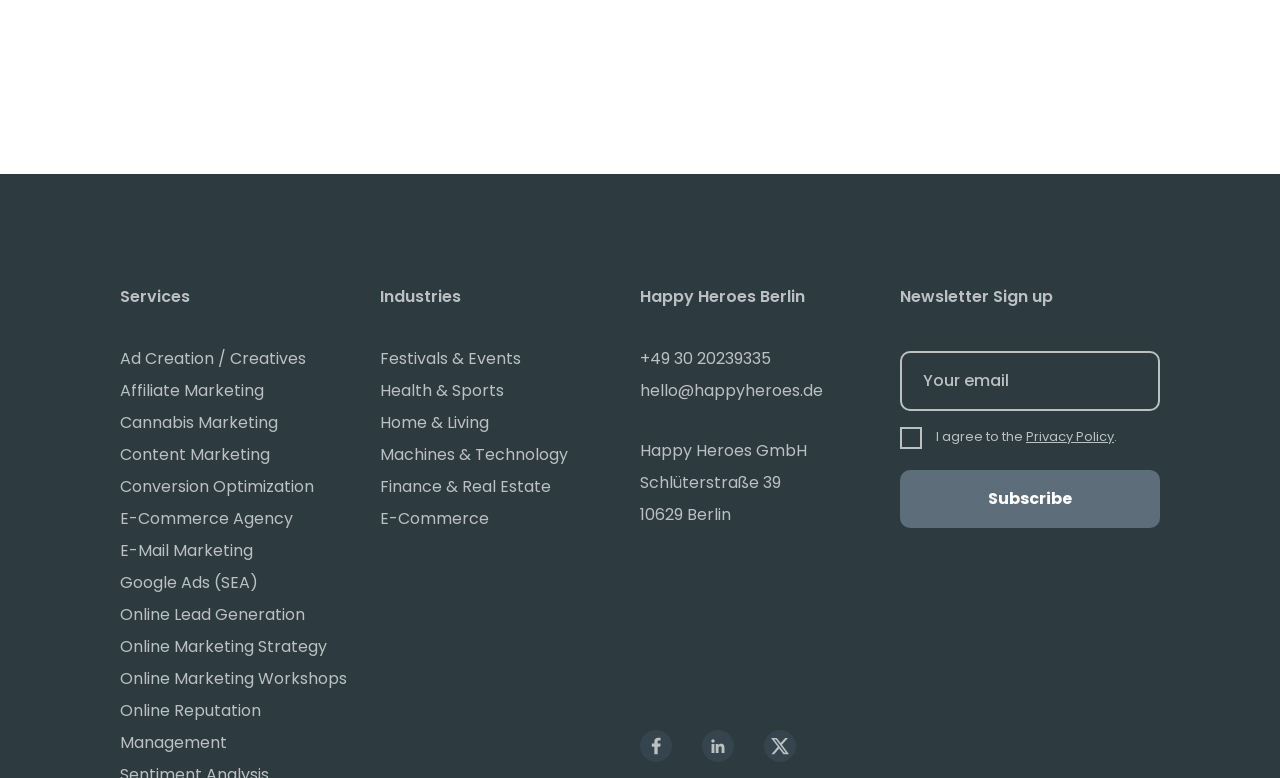Identify the bounding box coordinates of the clickable region to carry out the given instruction: "Click on Ad Creation / Creatives".

[0.094, 0.446, 0.239, 0.476]